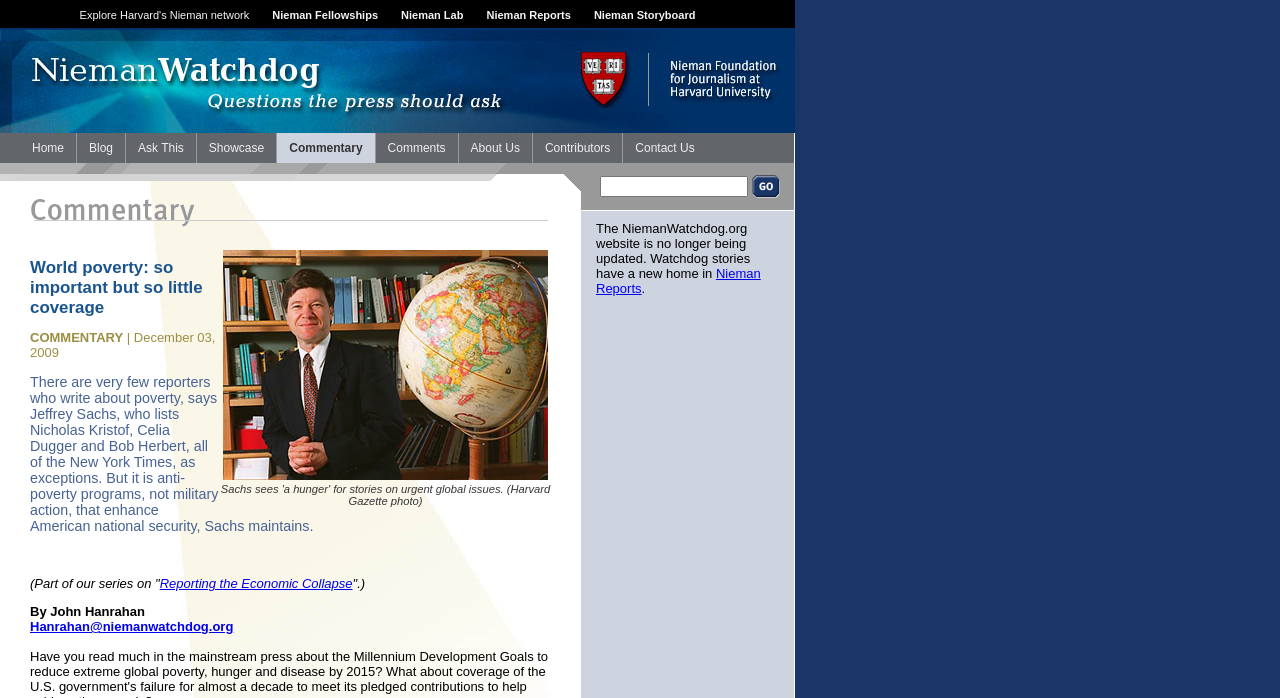Find the bounding box coordinates of the clickable area that will achieve the following instruction: "Read Nieman Reports".

[0.466, 0.381, 0.594, 0.424]